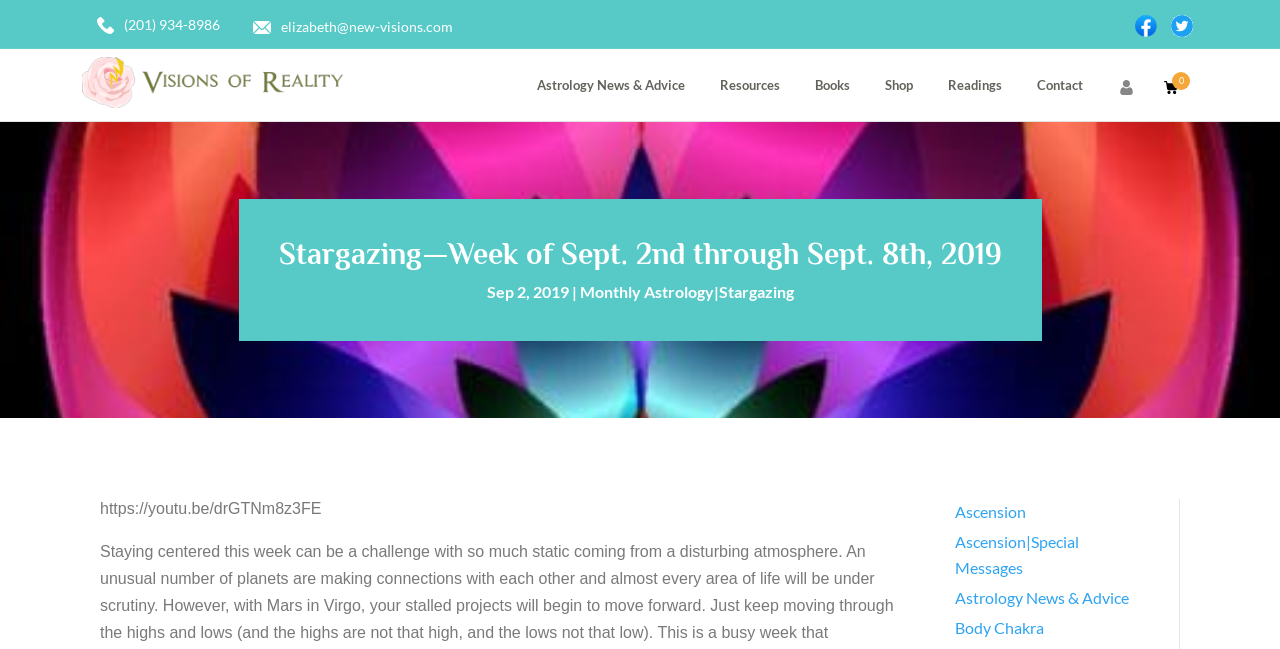Your task is to find and give the main heading text of the webpage.

Stargazing—Week of Sept. 2nd through Sept. 8th, 2019